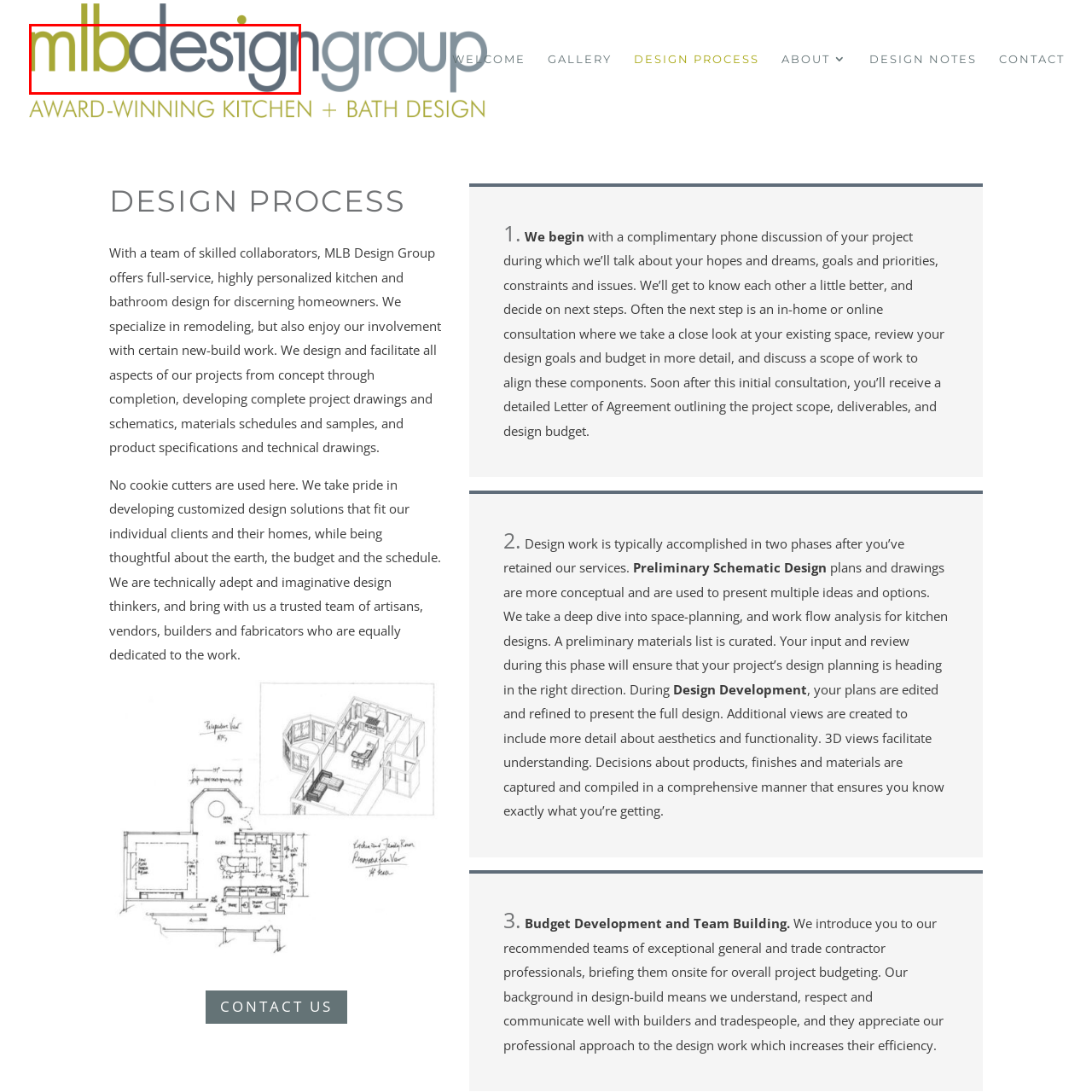Elaborate on the scene depicted within the red bounding box in the image.

The image features the logo of MLB Design Group, characterized by a modern and elegant design. The logo uses a distinctive combination of colors: a muted green for "mlb" and a darker gray for "design," conveying a professional yet approachable image. This logo represents the company's commitment to delivering personalized kitchen and bathroom design services, emphasizing their collaborative approach and dedication to quality. MLB Design Group specializes in creating custom solutions, demonstrating their expertise in both remodeling and new construction projects while maintaining a focus on sustainability, budget considerations, and client relationships.